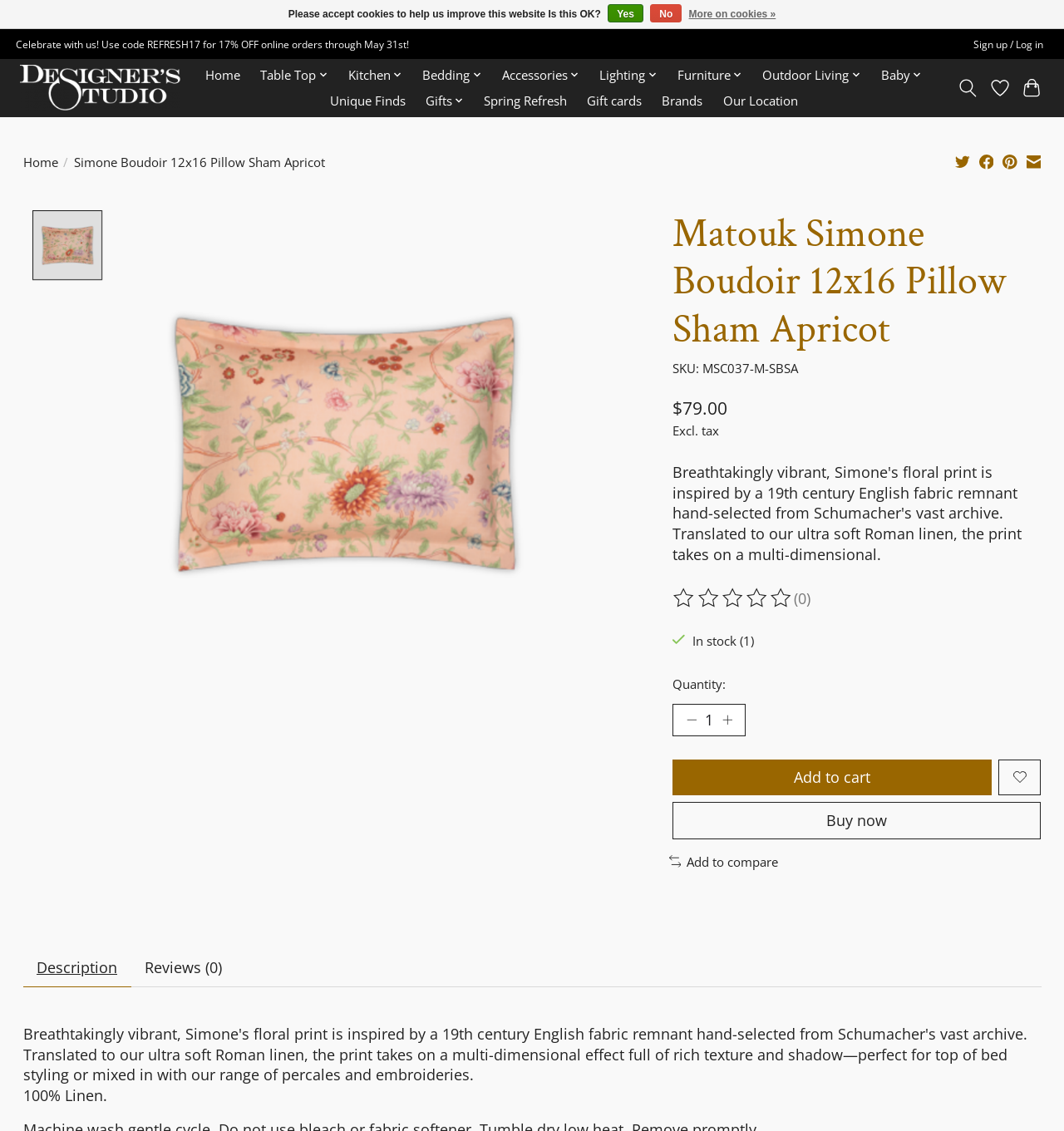Please answer the following question using a single word or phrase: What is the price of the pillow sham?

$79.00